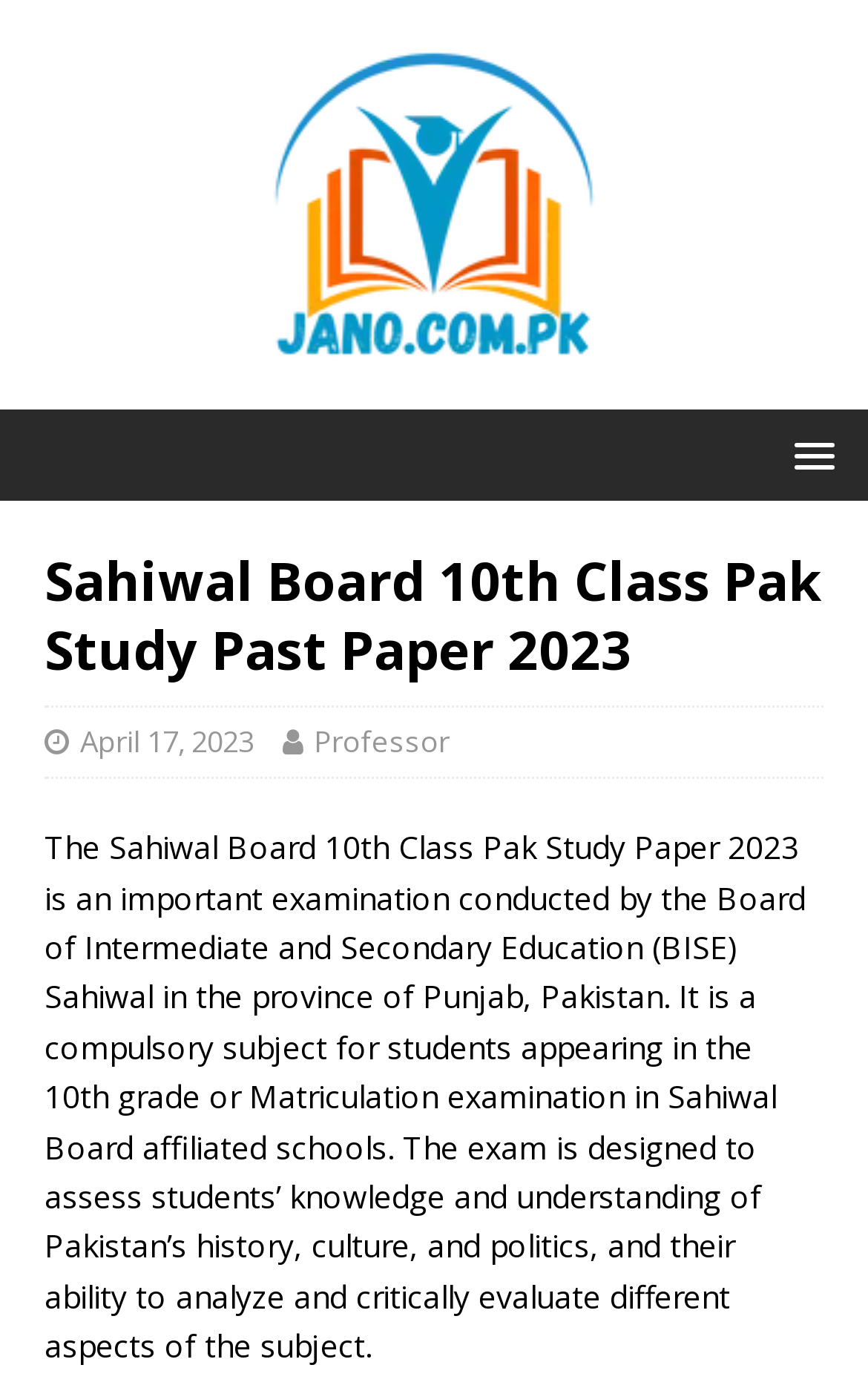Answer the question below with a single word or a brief phrase: 
When was the webpage content last updated?

April 17, 2023